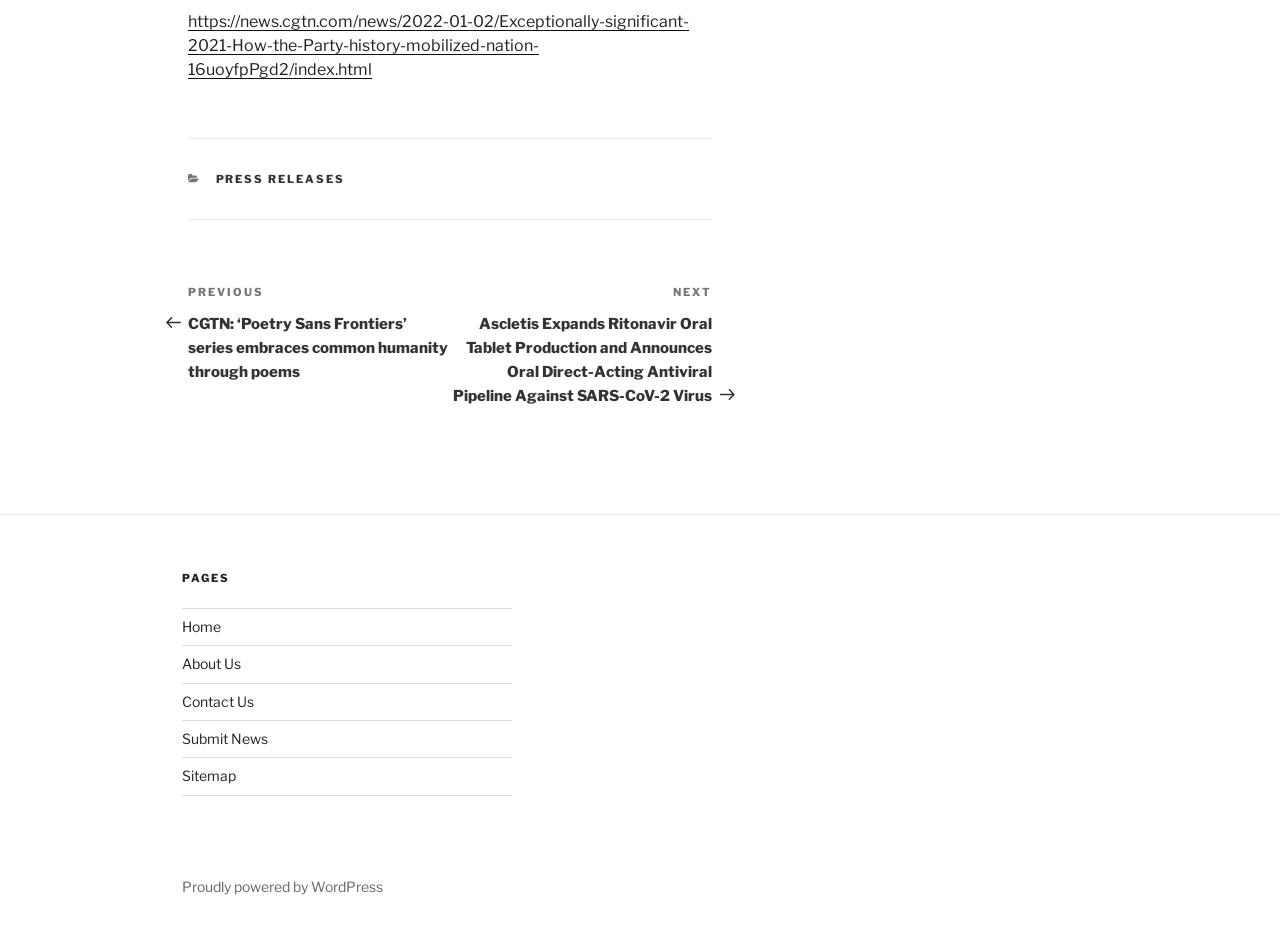Locate the bounding box coordinates of the area that needs to be clicked to fulfill the following instruction: "Read about us". The coordinates should be in the format of four float numbers between 0 and 1, namely [left, top, right, bottom].

[0.142, 0.702, 0.188, 0.721]